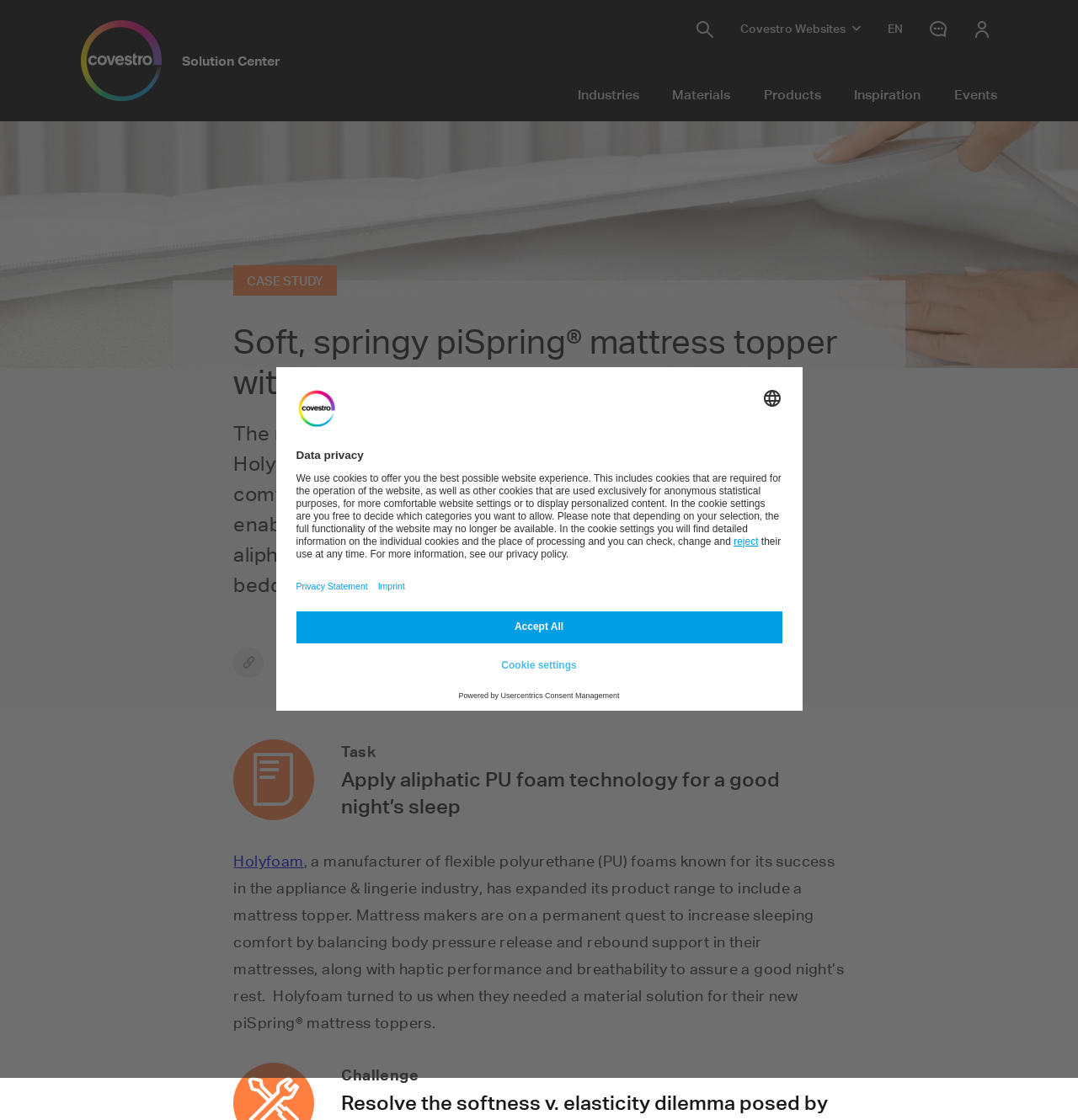Determine the bounding box coordinates in the format (top-left x, top-left y, bottom-right x, bottom-right y). Ensure all values are floating point numbers between 0 and 1. Identify the bounding box of the UI element described by: Inspiration

[0.779, 0.075, 0.868, 0.093]